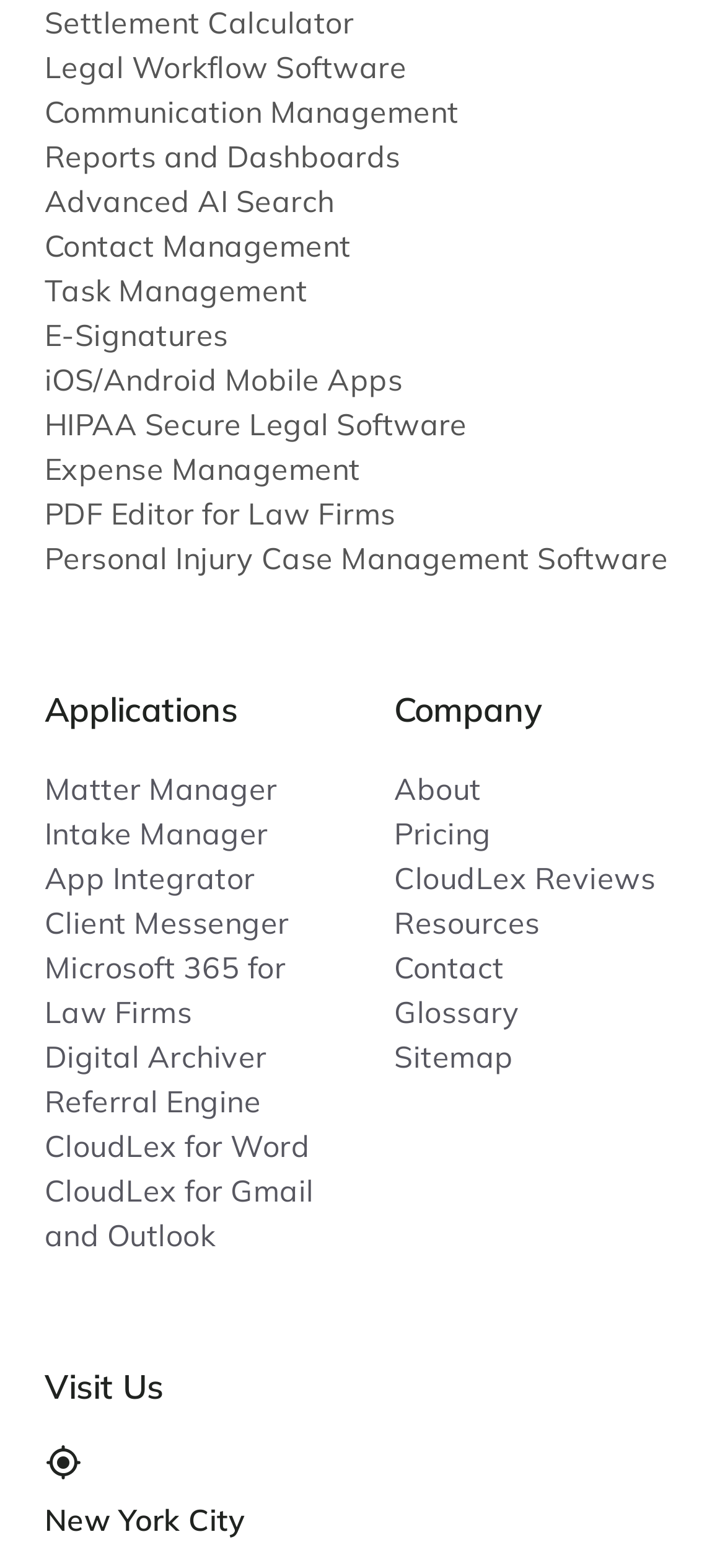Use the information in the screenshot to answer the question comprehensively: How many links are under 'Applications'?

I counted the number of links under the 'Applications' heading, which are 'Matter Manager', 'Intake Manager', 'App Integrator', 'Client Messenger', 'Microsoft 365 for Law Firms', 'Digital Archiver', 'Referral Engine', 'CloudLex for Word', and 'CloudLex for Gmail and Outlook'.